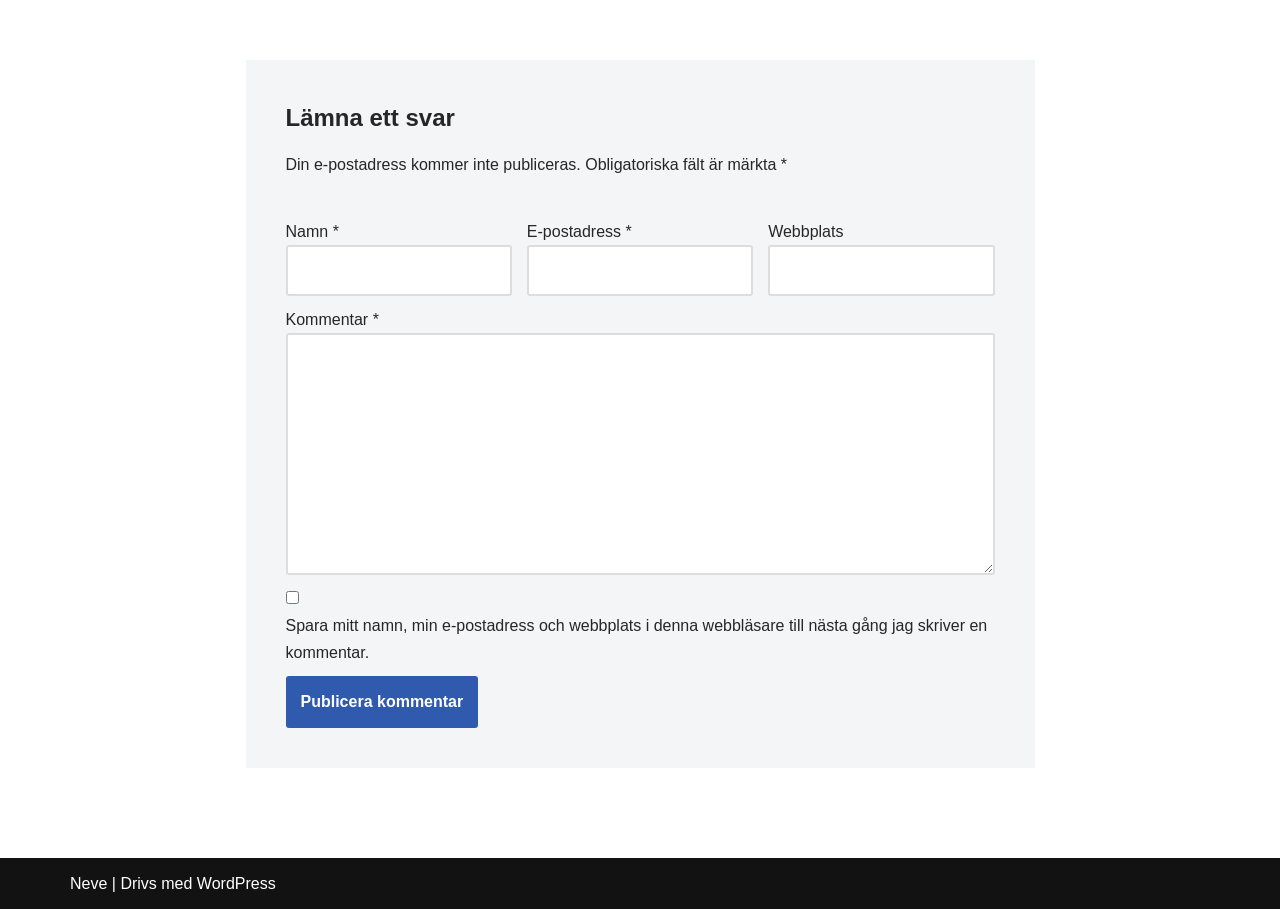Extract the bounding box of the UI element described as: "parent_node: Webbplats name="url"".

[0.6, 0.269, 0.777, 0.326]